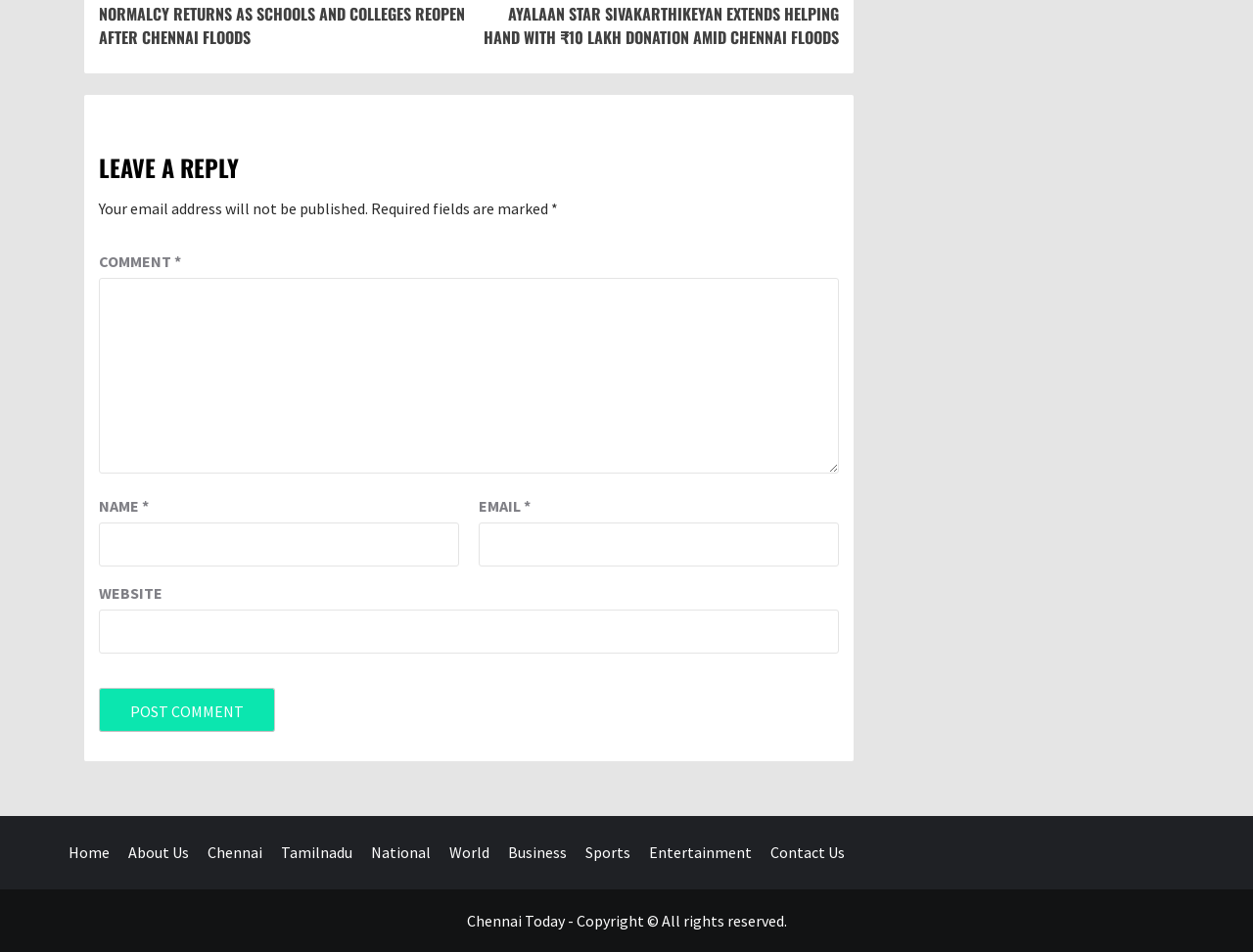Specify the bounding box coordinates for the region that must be clicked to perform the given instruction: "leave a comment".

[0.079, 0.292, 0.67, 0.497]